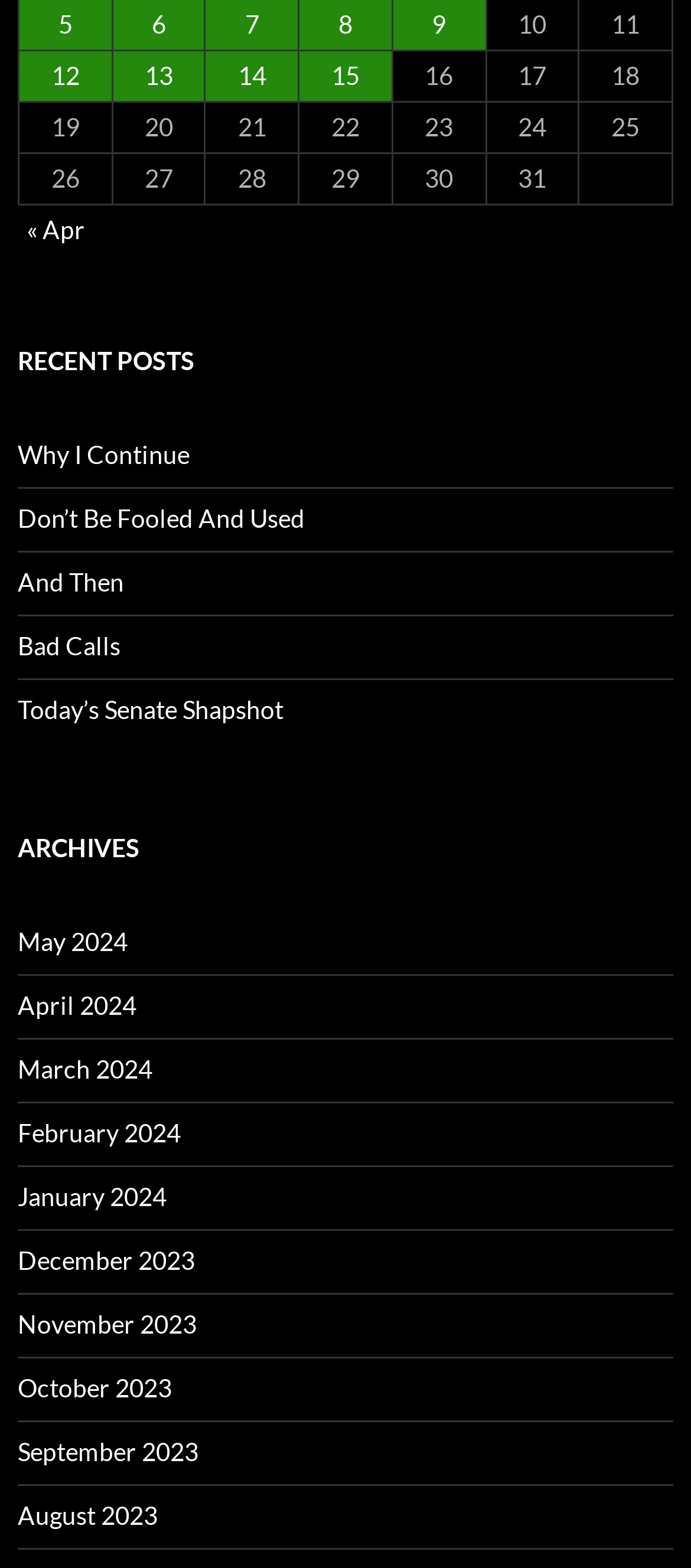Locate the bounding box coordinates of the segment that needs to be clicked to meet this instruction: "Click on 'Posts published on May 5, 2024'".

[0.028, 0.0, 0.161, 0.032]